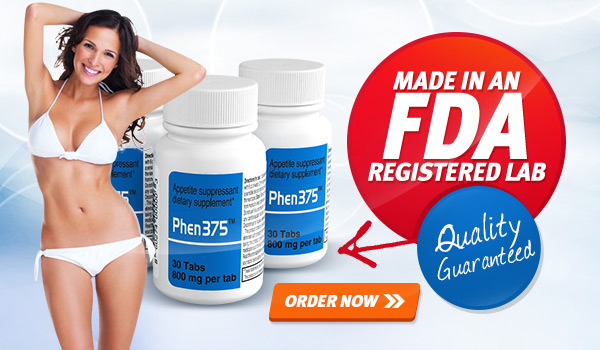How many tablets are in each bottle of Phen375?
Answer briefly with a single word or phrase based on the image.

30